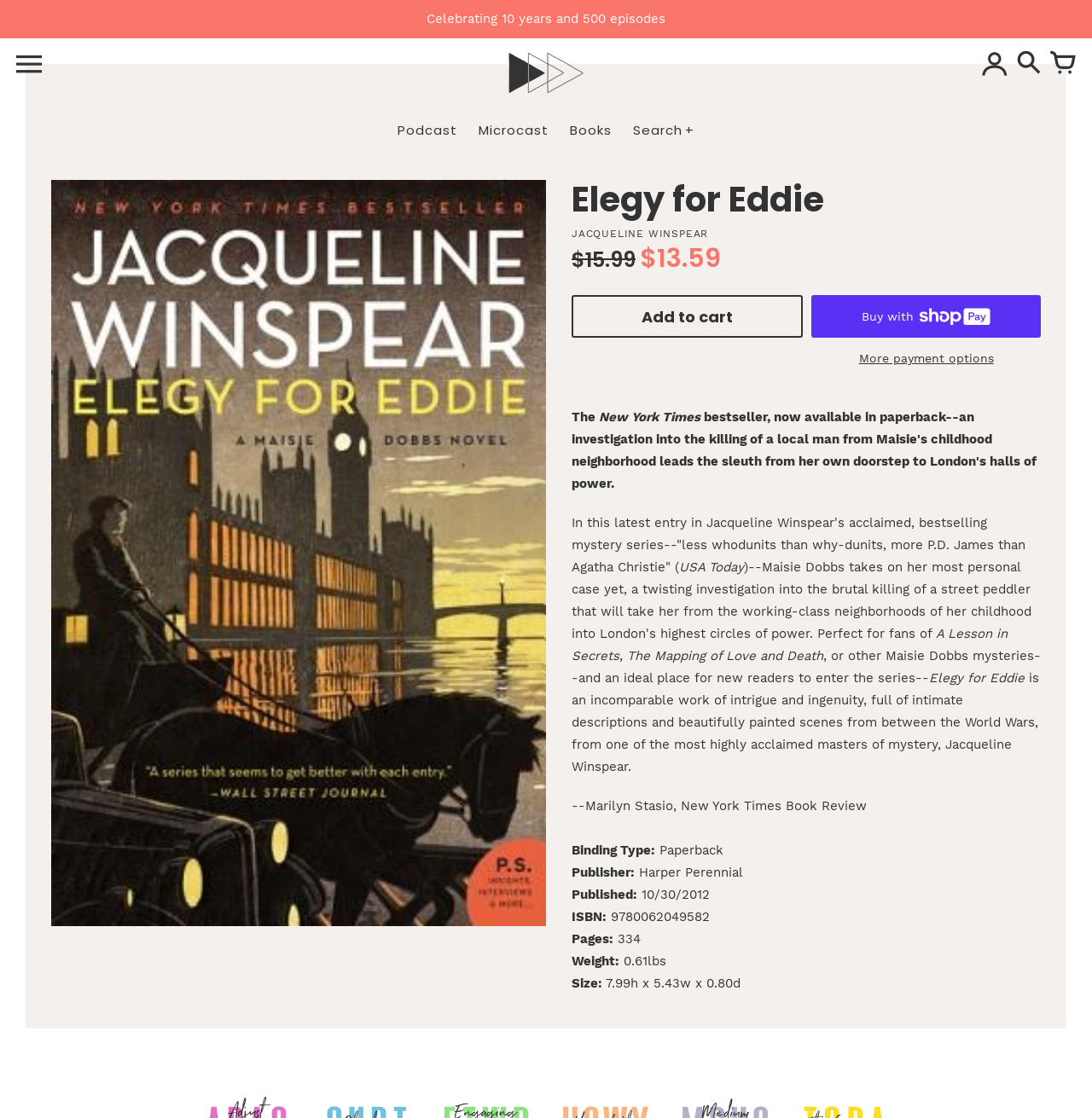Locate the bounding box coordinates of the element I should click to achieve the following instruction: "Search for a book".

[0.93, 0.046, 0.954, 0.069]